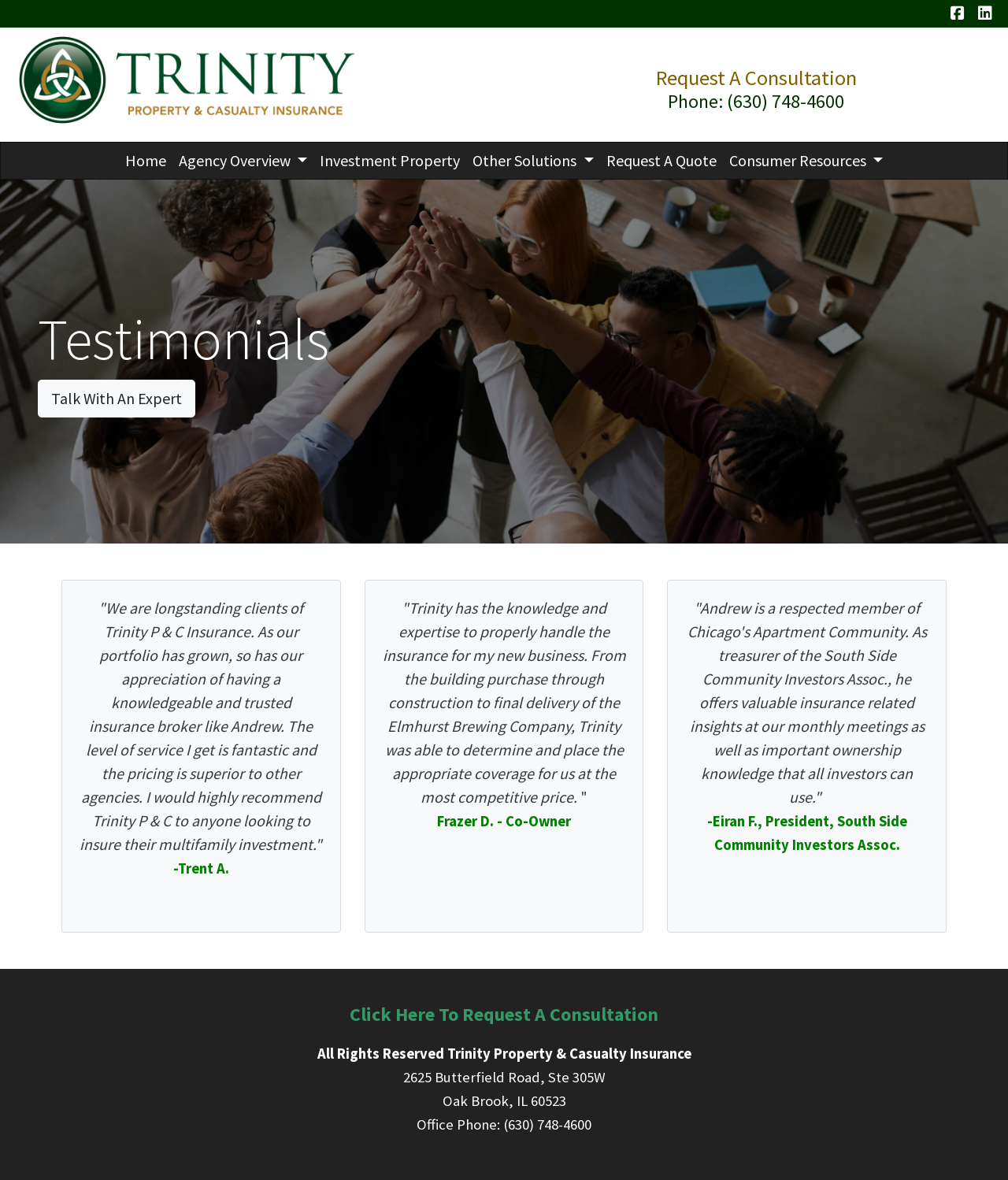Please find the bounding box coordinates of the section that needs to be clicked to achieve this instruction: "Click the 'Talk With An Expert' link".

[0.038, 0.322, 0.194, 0.354]